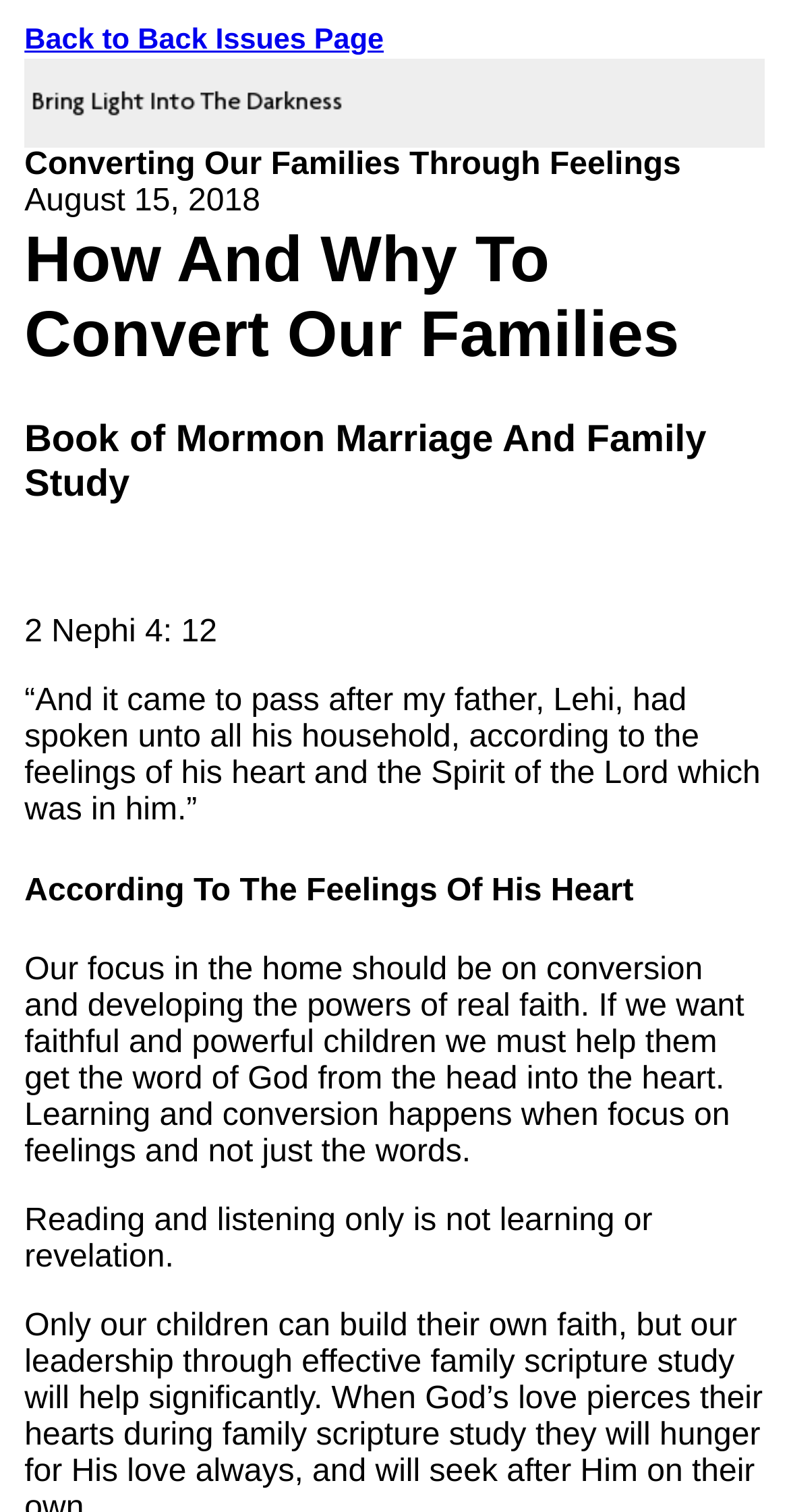Based on the image, provide a detailed response to the question:
What is the title of the article?

The title of the article can be found in the LayoutTableCell element with the text 'Converting Our Families Through Feelings August 15, 2018'. This element is a child of the LayoutTableRow element with bounding box coordinates [0.03, 0.098, 0.97, 0.147].